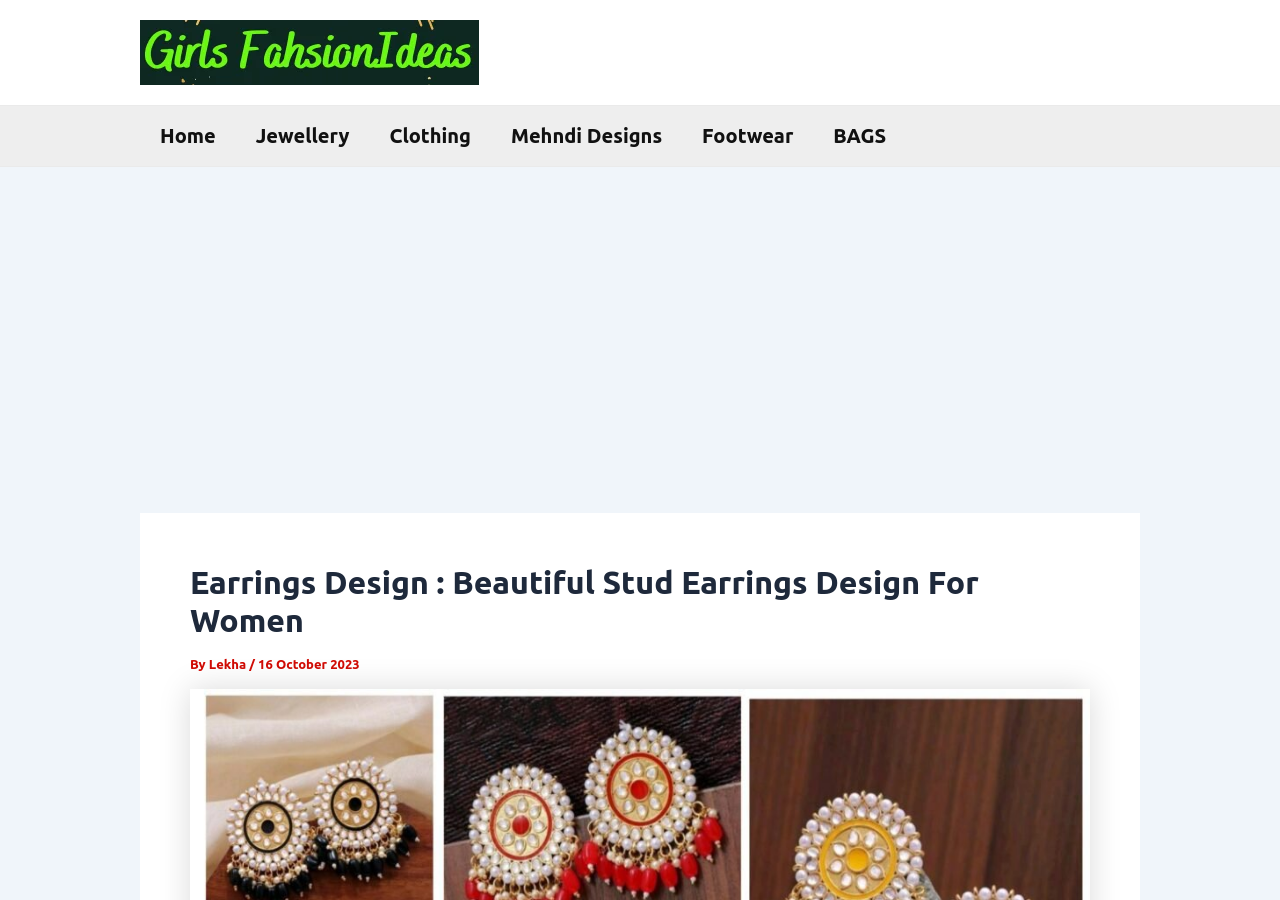What is the category of 'Mehndi Designs'?
Give a one-word or short phrase answer based on the image.

Navigation link